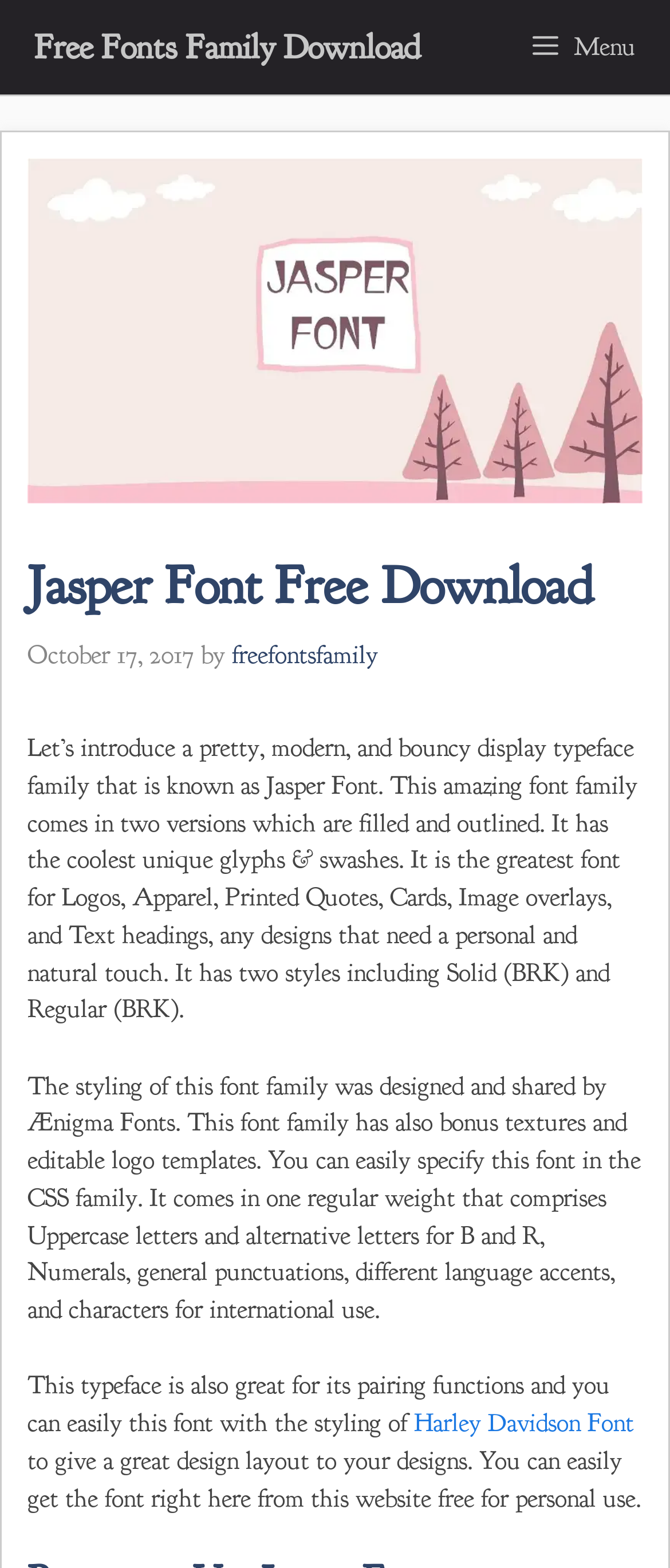Refer to the image and provide an in-depth answer to the question: 
What is the recommended use of the Jasper Font family?

The description of the font family mentions that it is 'the greatest font for Logos, Apparel, Printed Quotes, Cards, Image overlays, and Text headings, any designs that need a personal and natural touch.'